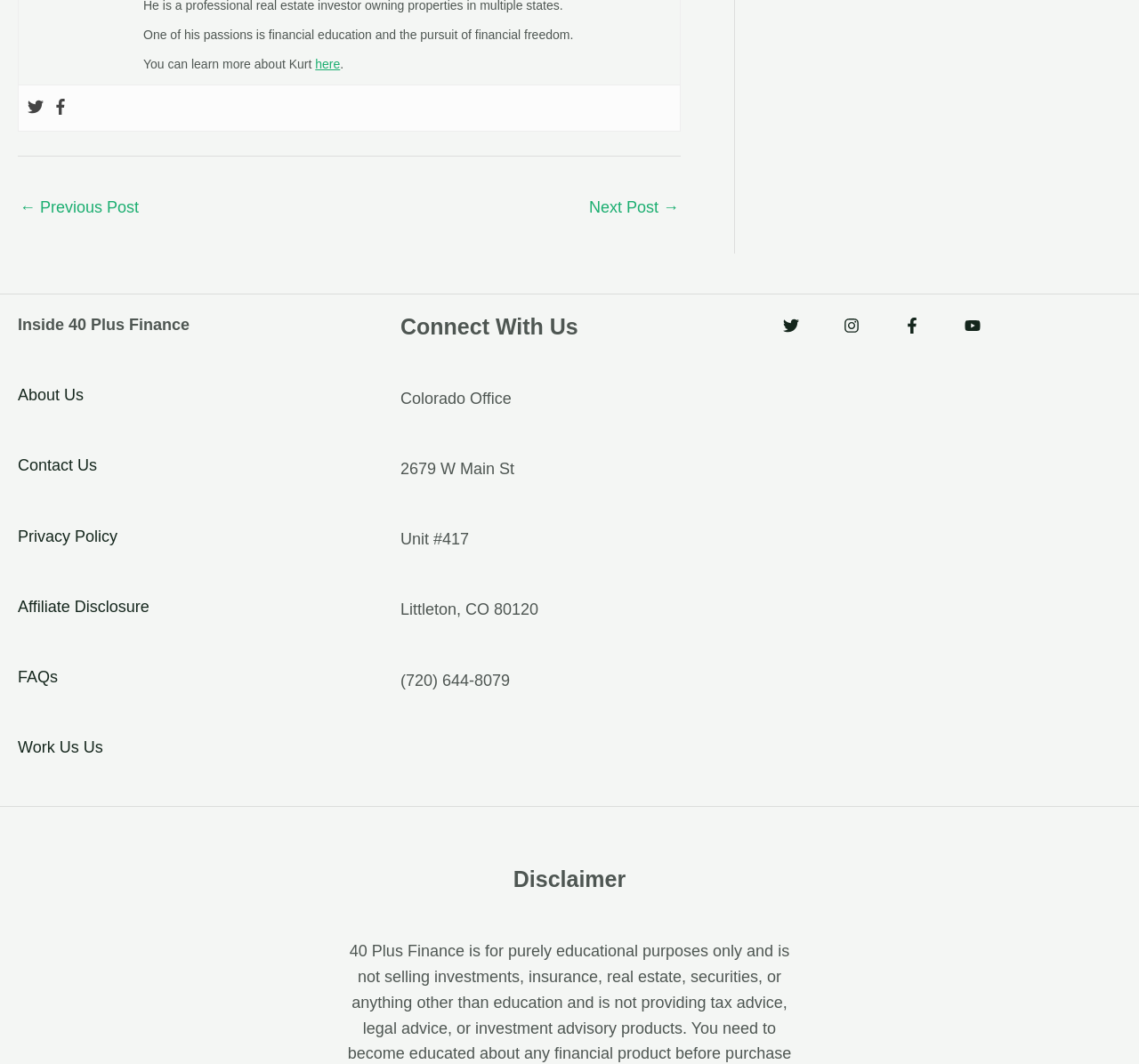Provide your answer in one word or a succinct phrase for the question: 
Where is the Colorado Office located?

Littleton, CO 80120